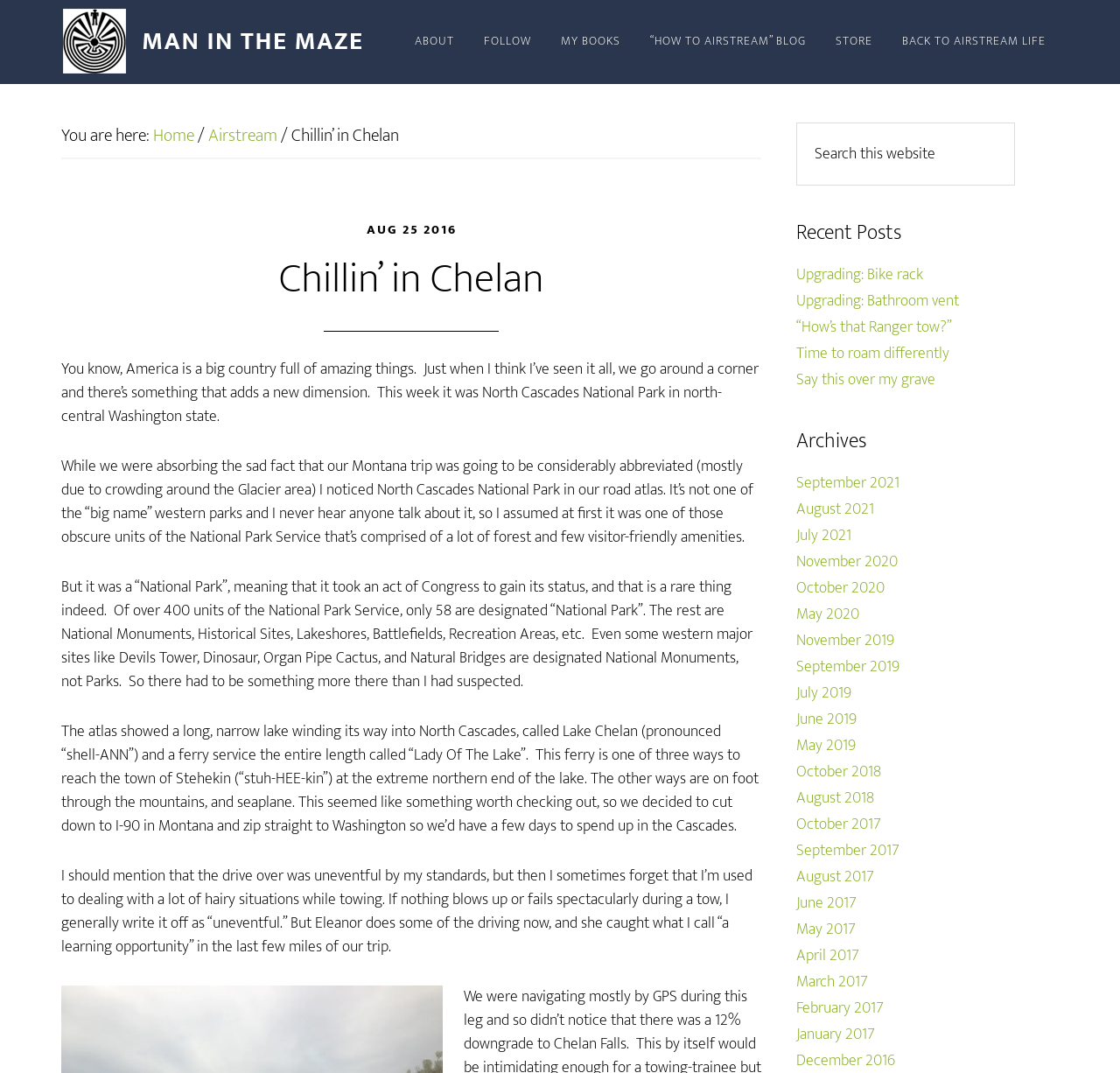Identify the bounding box coordinates of the element that should be clicked to fulfill this task: "View 'Recent Posts'". The coordinates should be provided as four float numbers between 0 and 1, i.e., [left, top, right, bottom].

[0.711, 0.206, 0.945, 0.229]